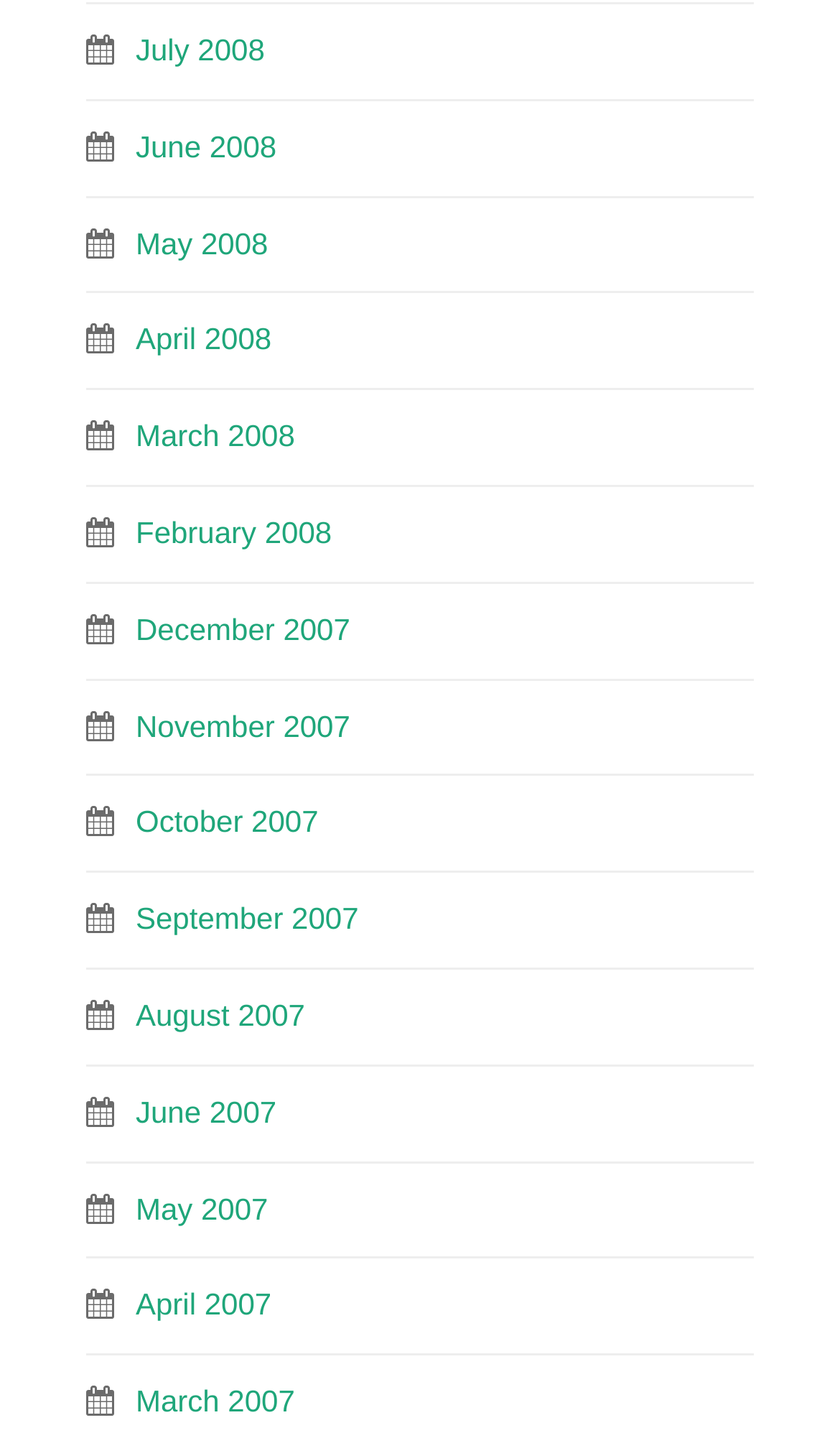Determine the bounding box coordinates for the clickable element to execute this instruction: "view April 2008". Provide the coordinates as four float numbers between 0 and 1, i.e., [left, top, right, bottom].

[0.162, 0.225, 0.323, 0.249]